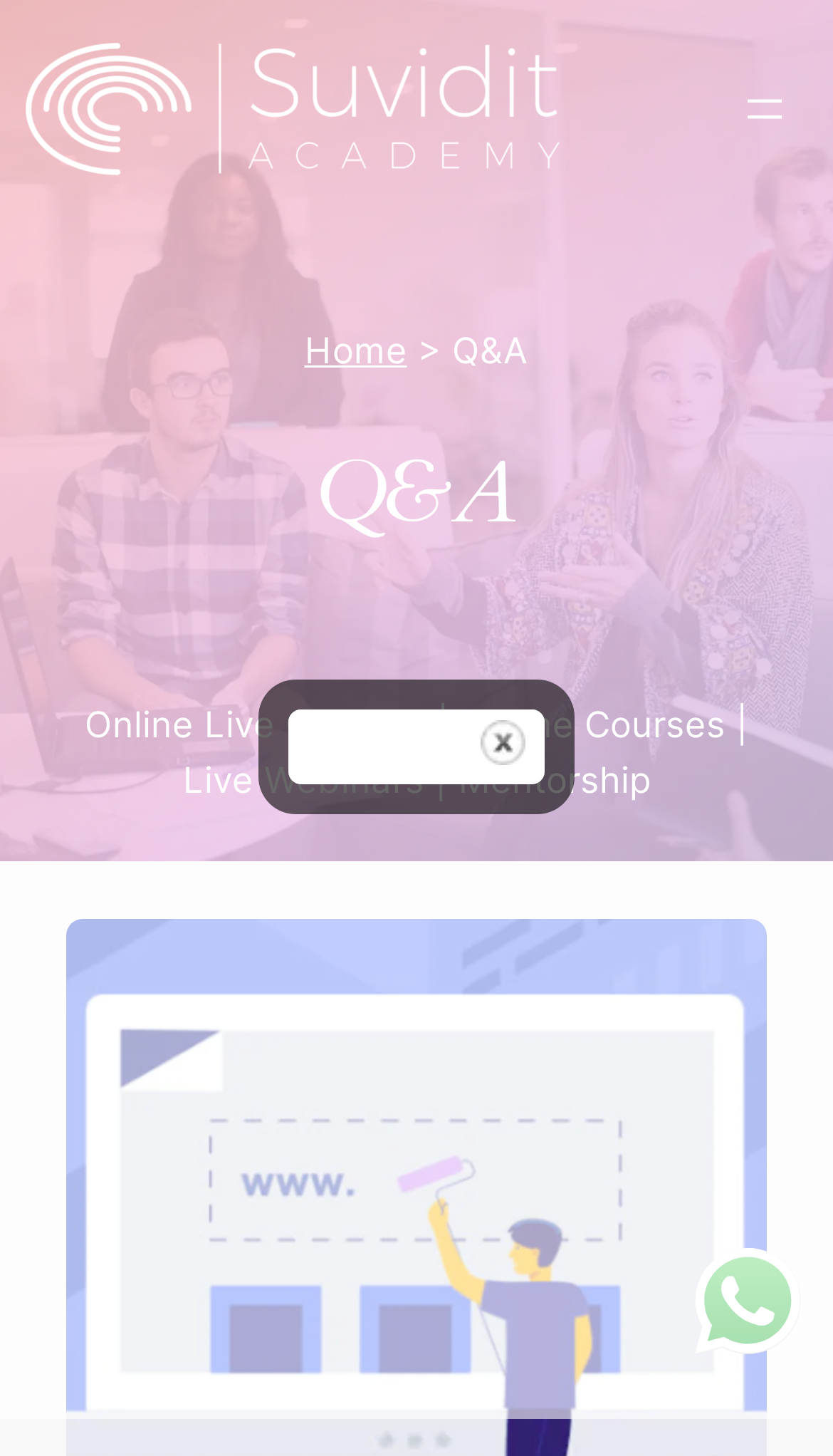Is there a logo on the webpage?
Refer to the image and provide a detailed answer to the question.

I found an image element with the description 'Suvidit-Academy-Logo', which indicates that there is a logo on the webpage.